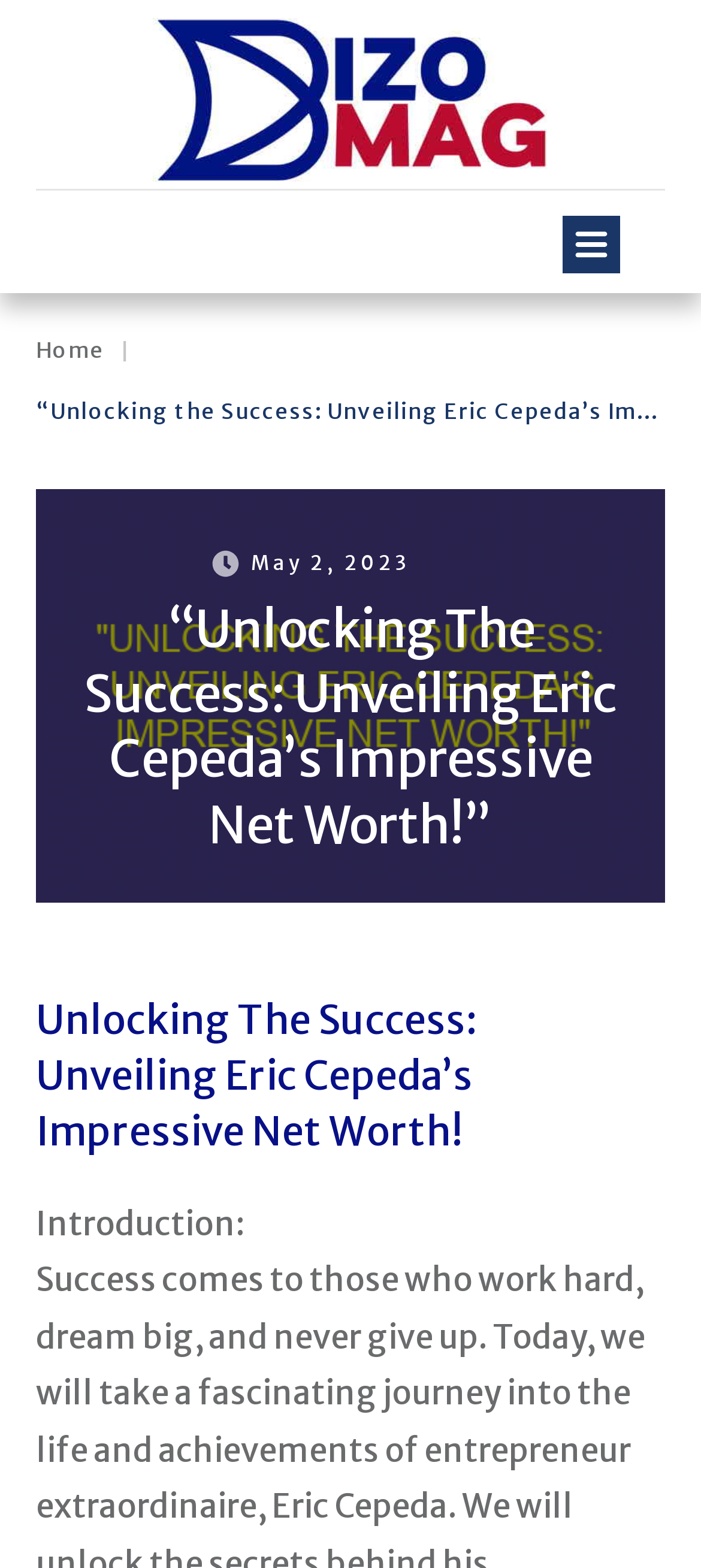Please determine the heading text of this webpage.

“Unlocking The Success: Unveiling Eric Cepeda’s Impressive Net Worth!”